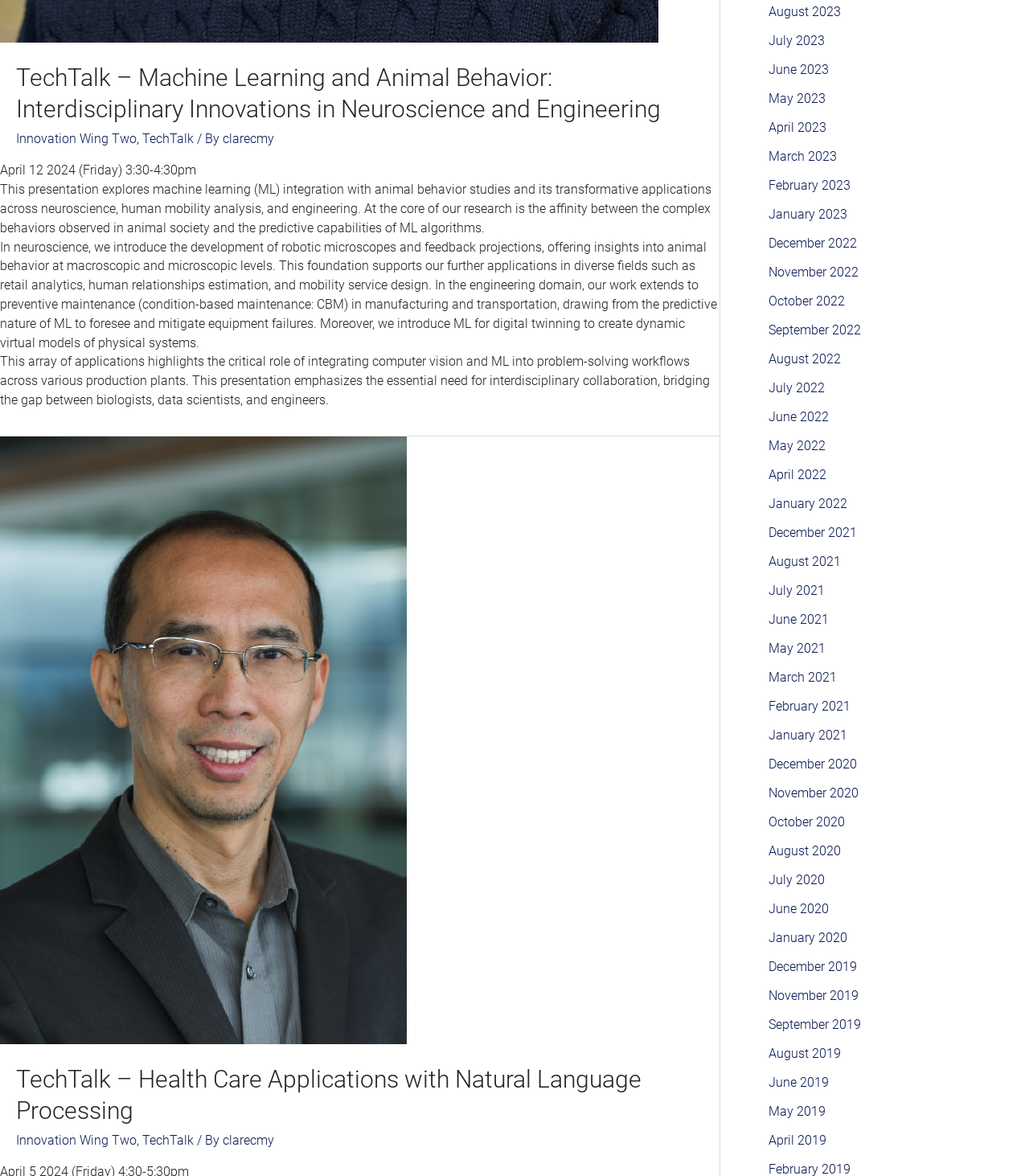What is the topic of the first TechTalk?
Look at the image and answer the question using a single word or phrase.

Machine Learning and Animal Behavior